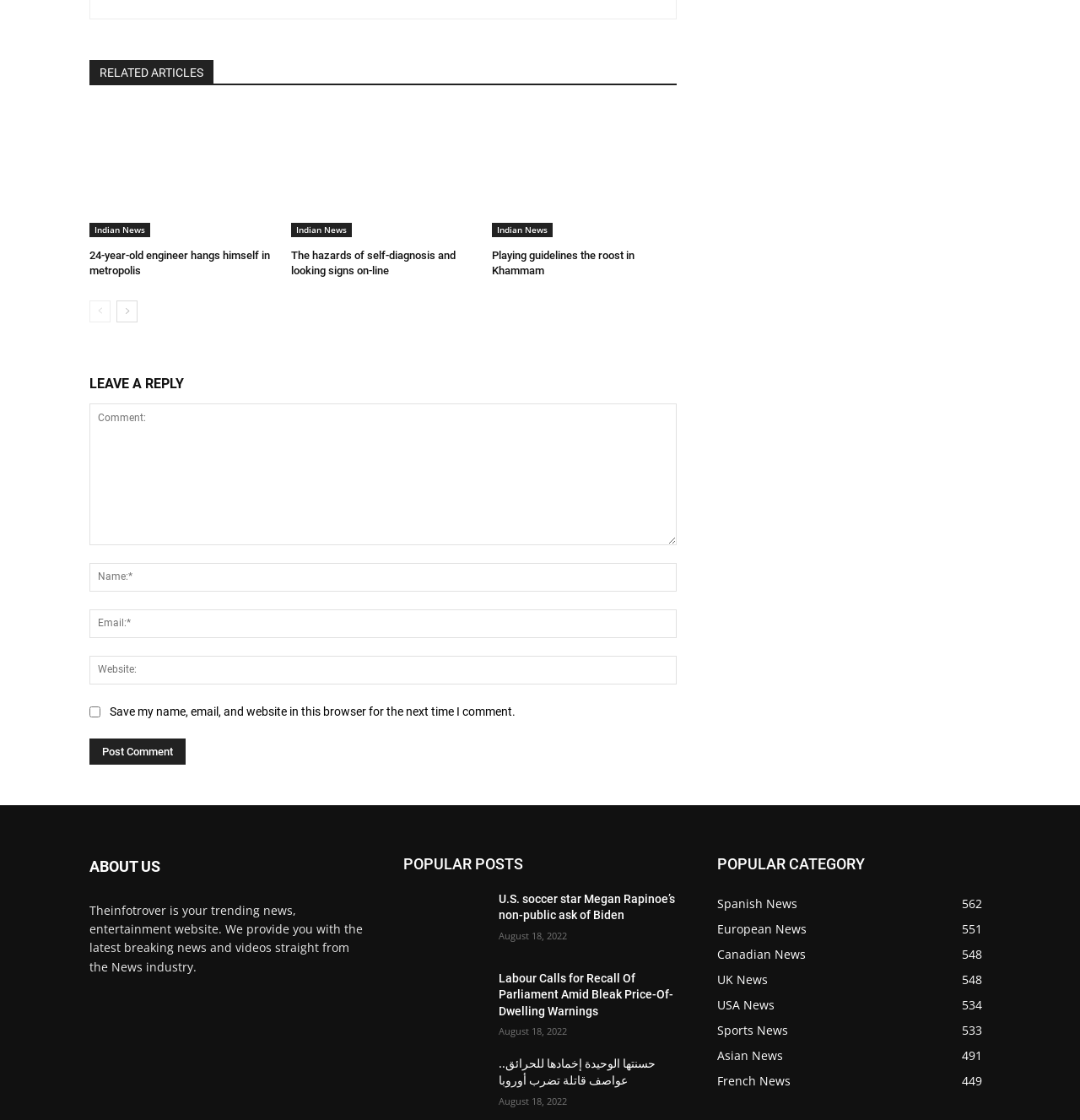Show the bounding box coordinates for the HTML element described as: "name="submit" value="Post Comment"".

[0.083, 0.659, 0.172, 0.682]